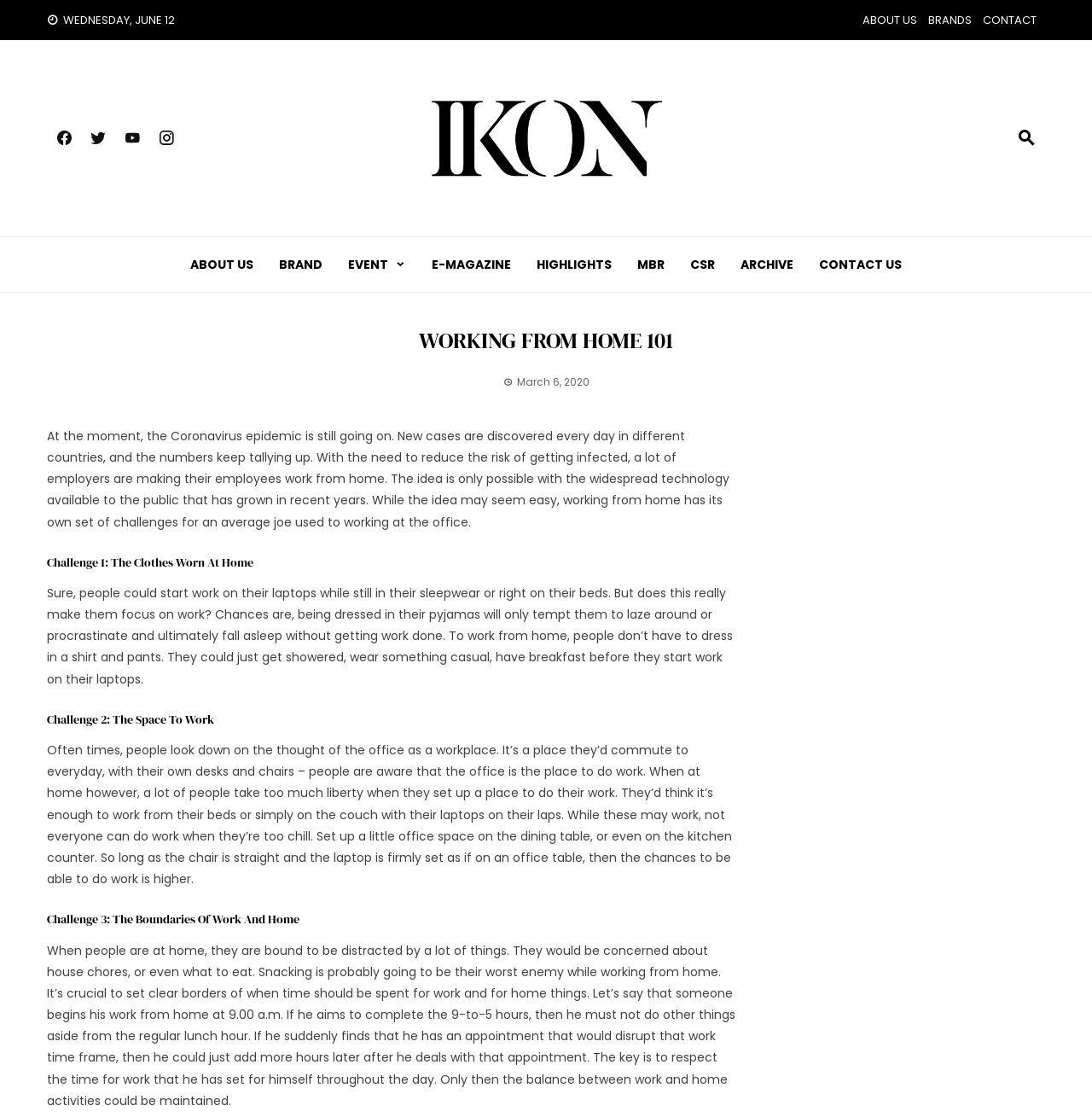What is the date mentioned in the webpage?
Based on the image, give a one-word or short phrase answer.

March 6, 2020